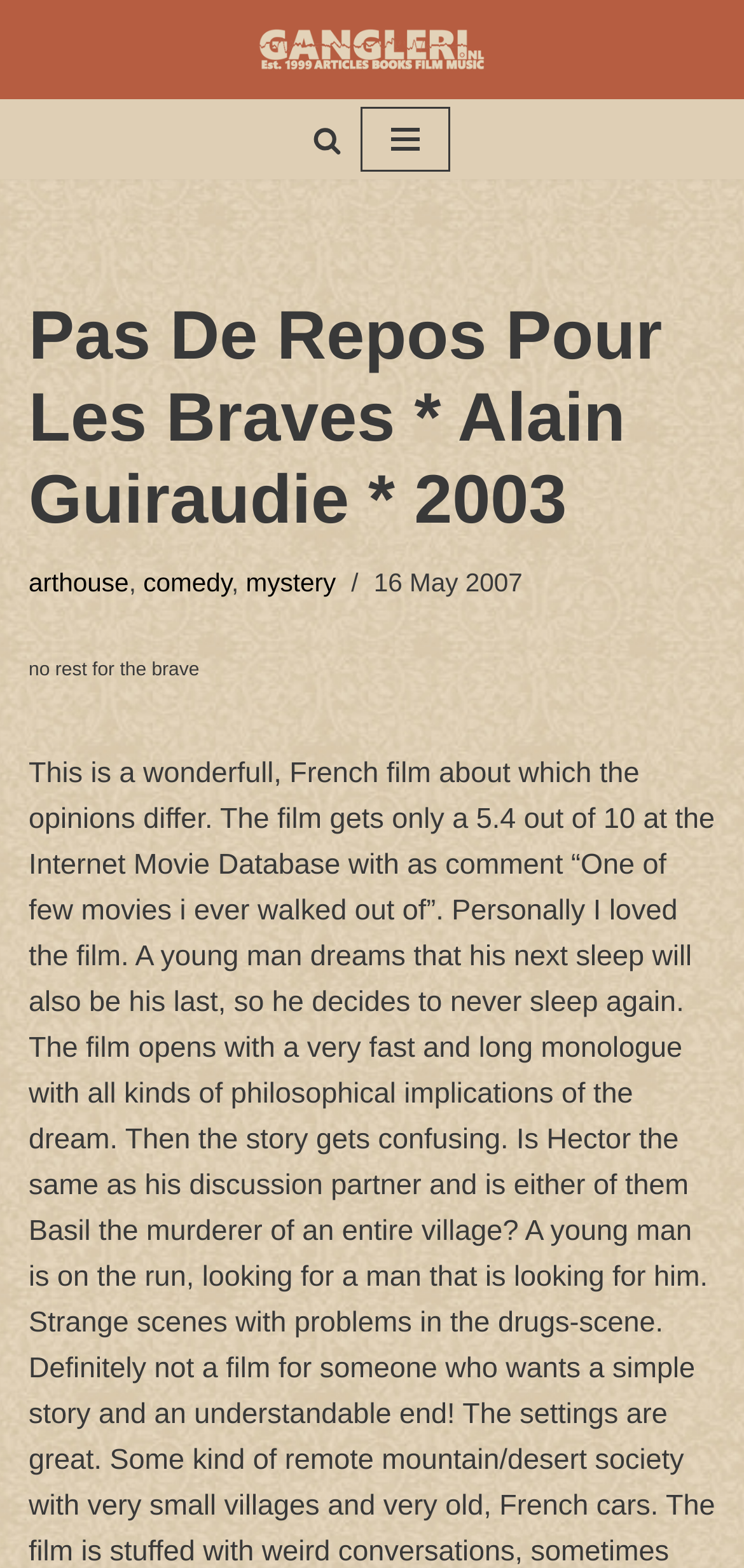What is the alternative title of the film?
From the screenshot, provide a brief answer in one word or phrase.

no rest for the brave